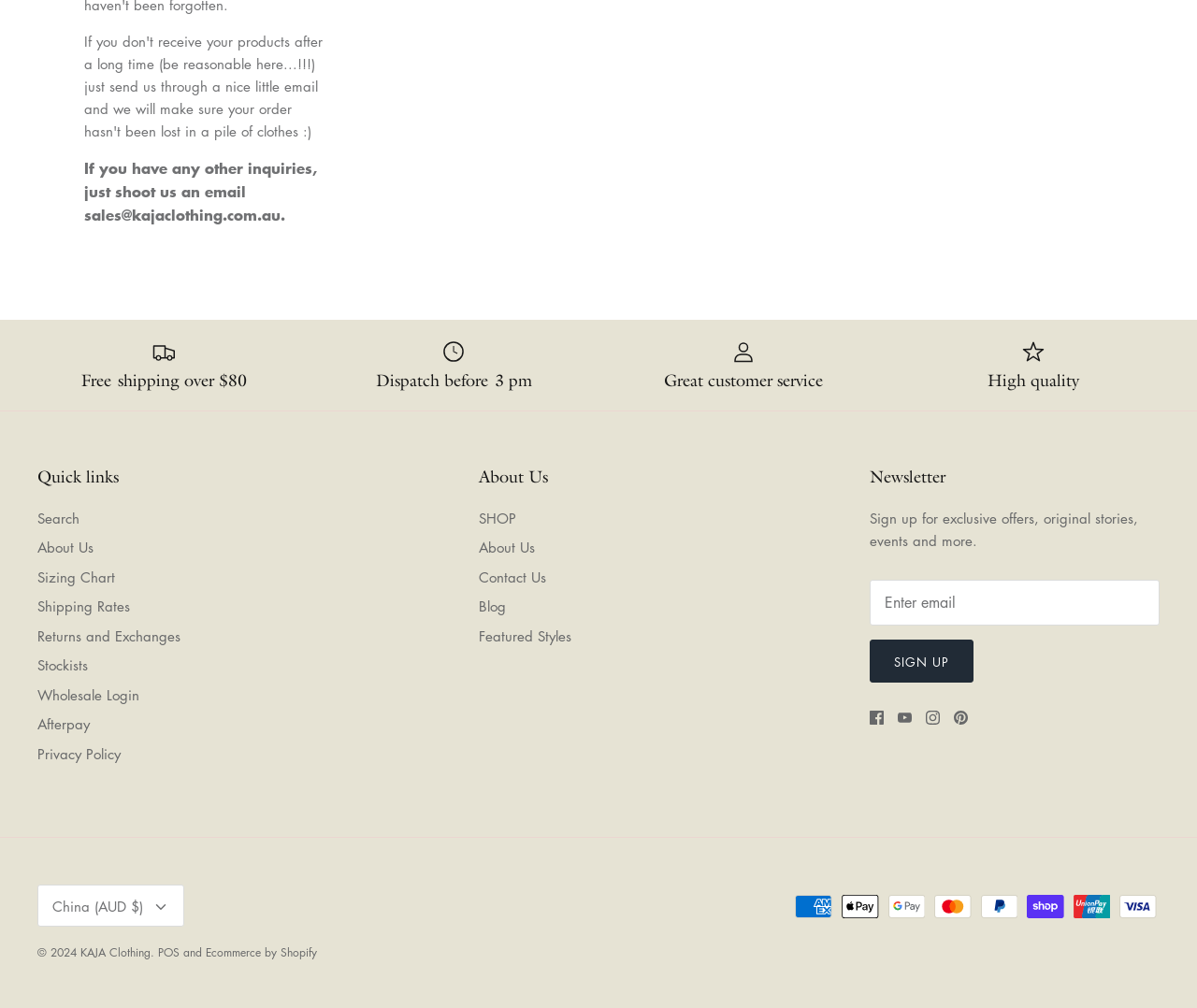Locate the bounding box coordinates of the clickable region to complete the following instruction: "View the blog post 'Fun with Infrared Imaging'."

None